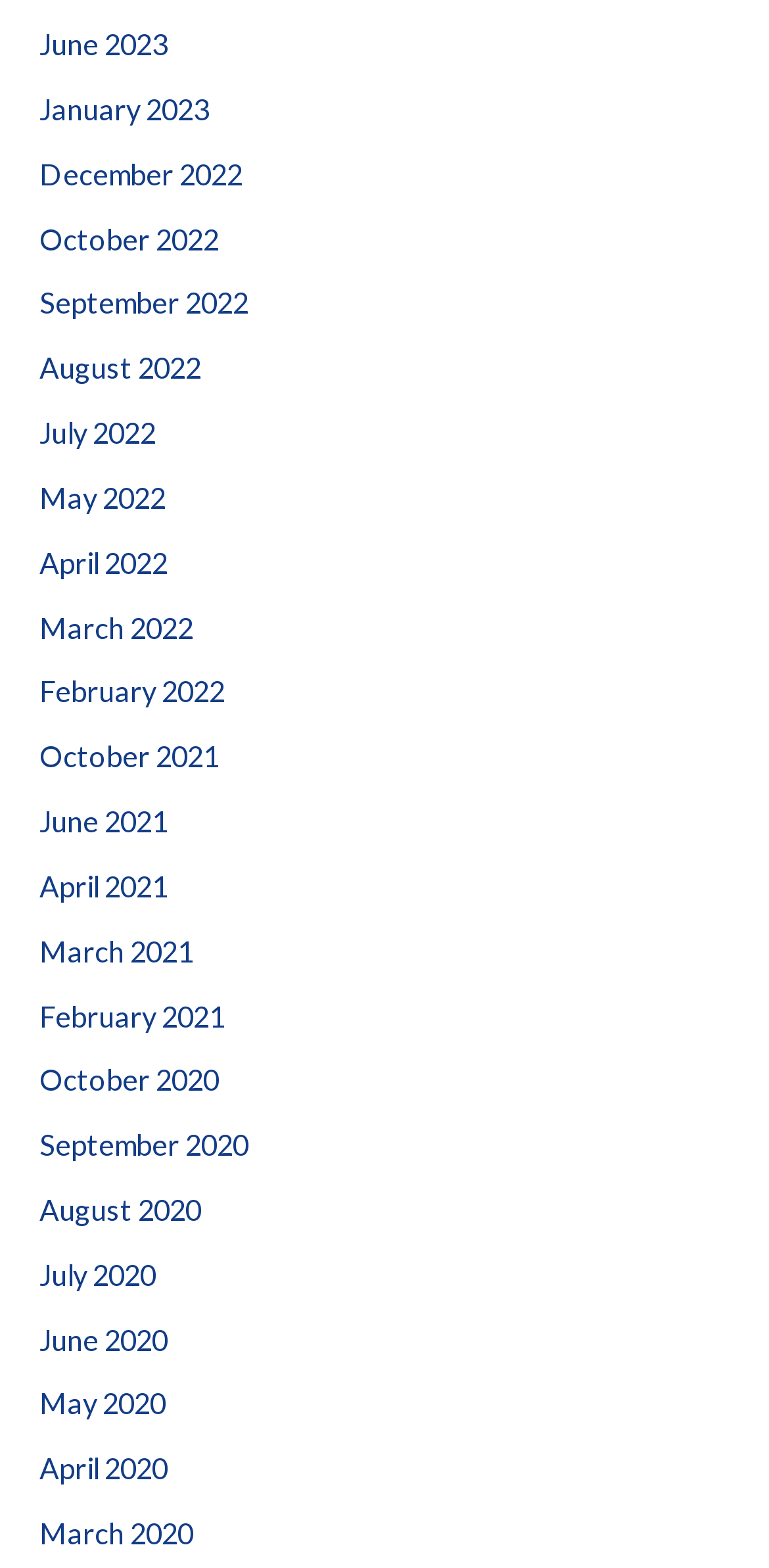Locate the bounding box coordinates of the element that should be clicked to execute the following instruction: "view June 2023".

[0.051, 0.018, 0.218, 0.039]